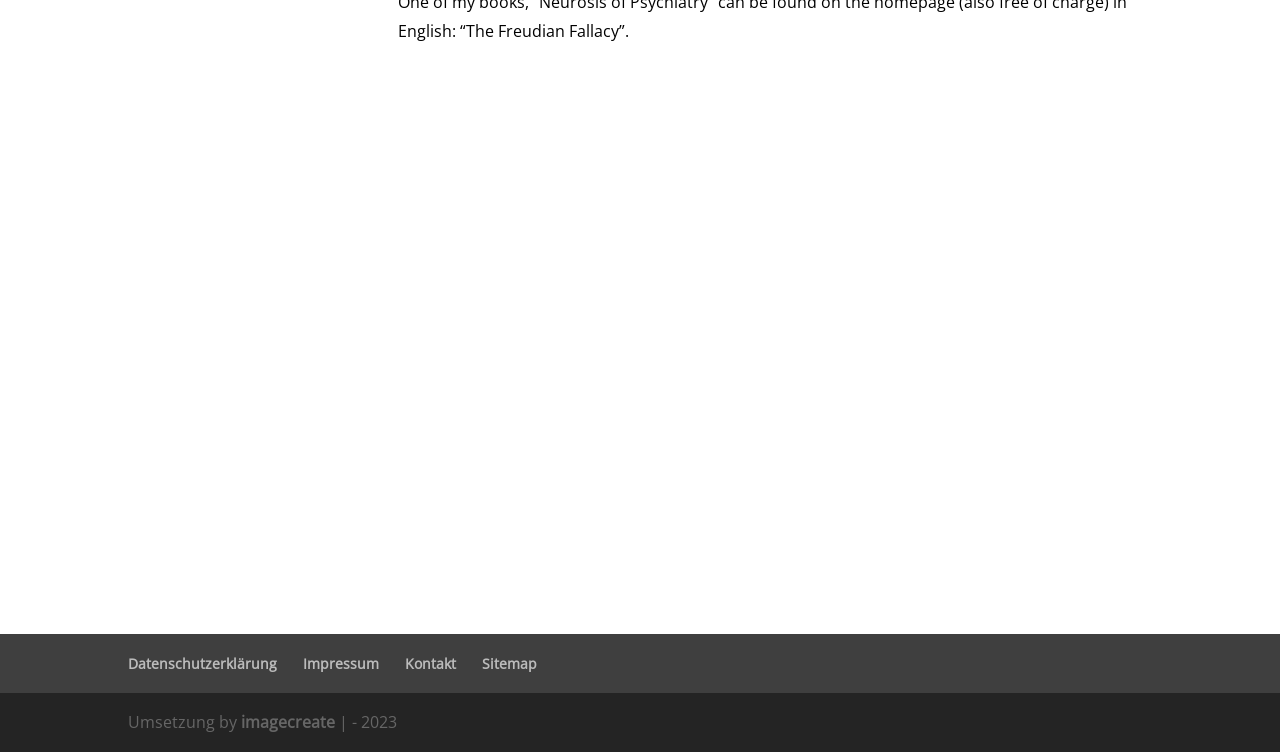What is the company name mentioned in the footer?
Please provide a comprehensive answer based on the details in the screenshot.

I examined the footer section and found the link 'imagecreate' which appears to be the company name.